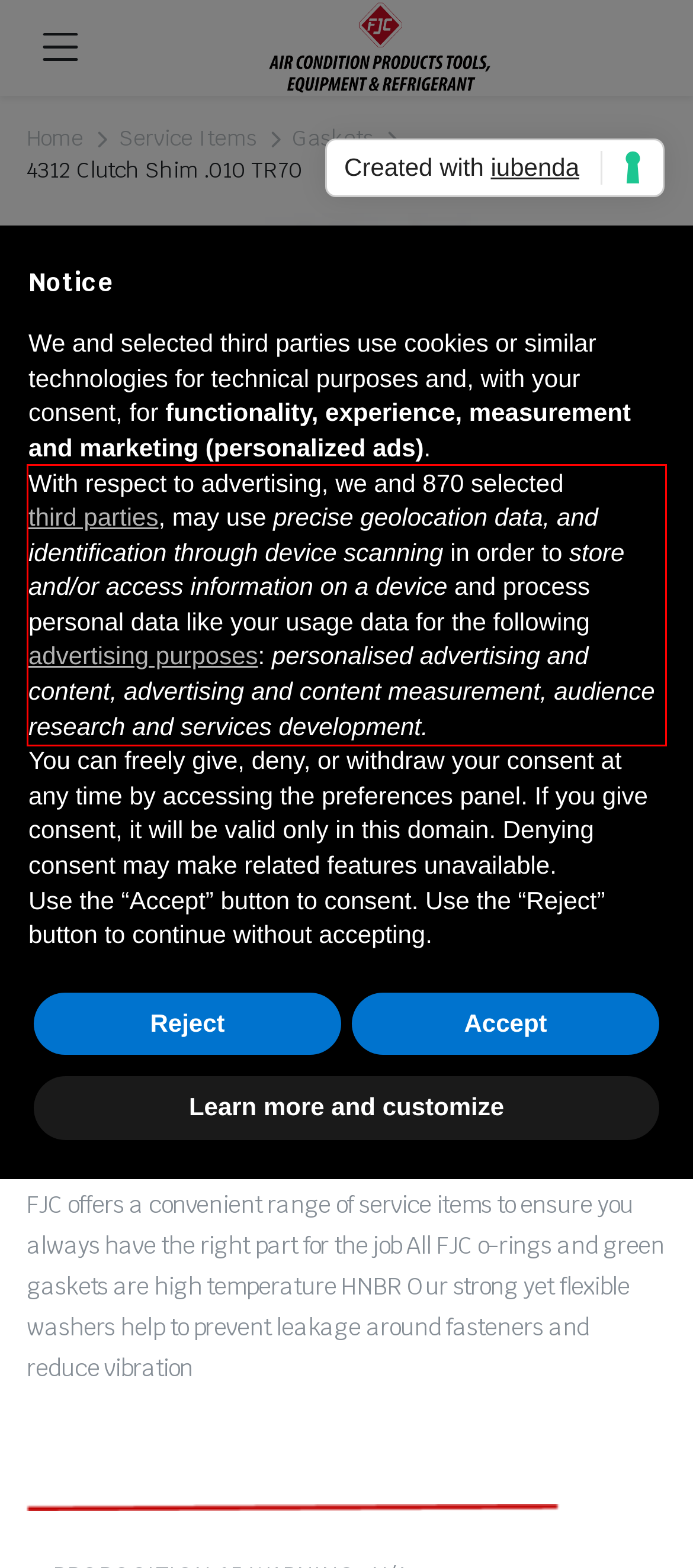Given a screenshot of a webpage with a red bounding box, please identify and retrieve the text inside the red rectangle.

With respect to advertising, we and 870 selected third parties, may use precise geolocation data, and identification through device scanning in order to store and/or access information on a device and process personal data like your usage data for the following advertising purposes: personalised advertising and content, advertising and content measurement, audience research and services development.